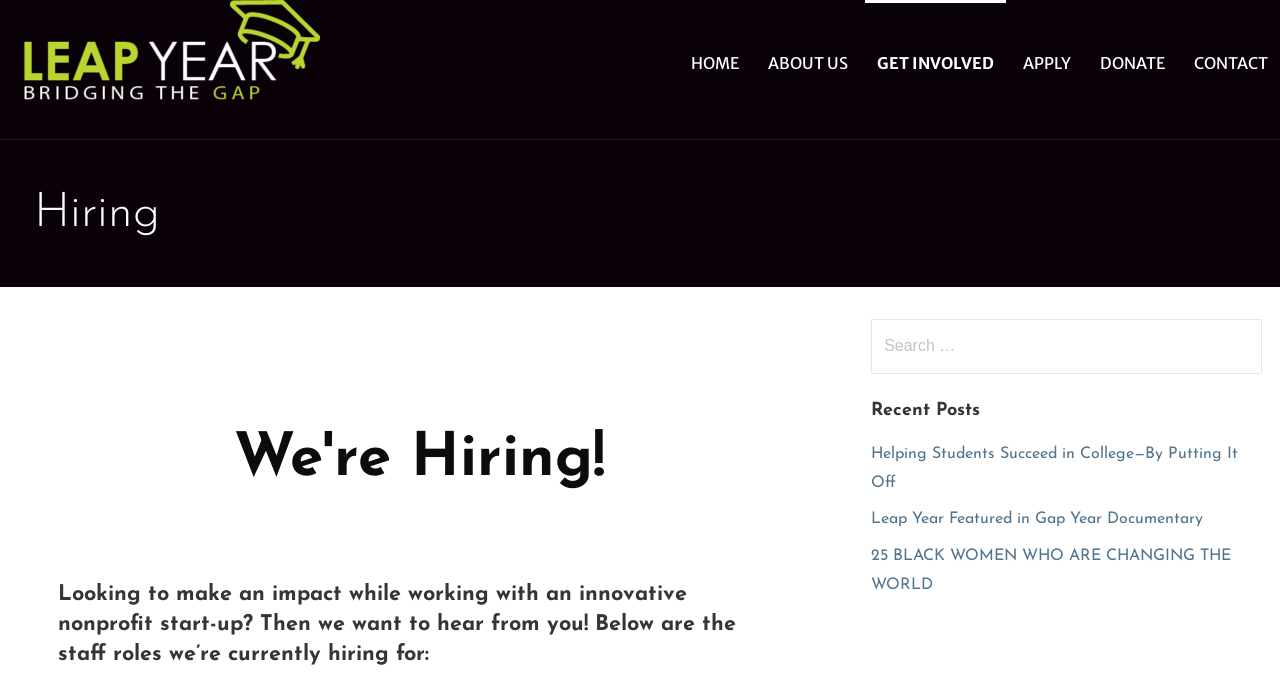Create an in-depth description of the webpage, covering main sections.

The webpage is about hiring opportunities at Leap Year, a nonprofit start-up. At the top left, there is a logo image of Leap Year, accompanied by a link to the organization's homepage. To the right of the logo, there is a navigation menu with links to HOME, ABOUT US, GET INVOLVED, APPLY, DONATE, and CONTACT.

Below the navigation menu, there is a prominent heading that reads "Hiring" in large font. Underneath, there is a subheading that says "We're Hiring!" followed by a paragraph describing the organization's hiring process. The paragraph explains that Leap Year is looking for individuals who want to make an impact while working with an innovative nonprofit start-up.

On the right side of the page, there is a search box with a label "Search for:" where users can input keywords to search for specific content. Below the search box, there is a heading that reads "Recent Posts" followed by a list of three links to recent news articles or blog posts. The articles' titles are "Helping Students Succeed in College—By Putting It Off", "Leap Year Featured in Gap Year Documentary", and "25 BLACK WOMEN WHO ARE CHANGING THE WORLD".

Overall, the webpage is focused on providing information about job opportunities at Leap Year and showcasing the organization's recent news and achievements.